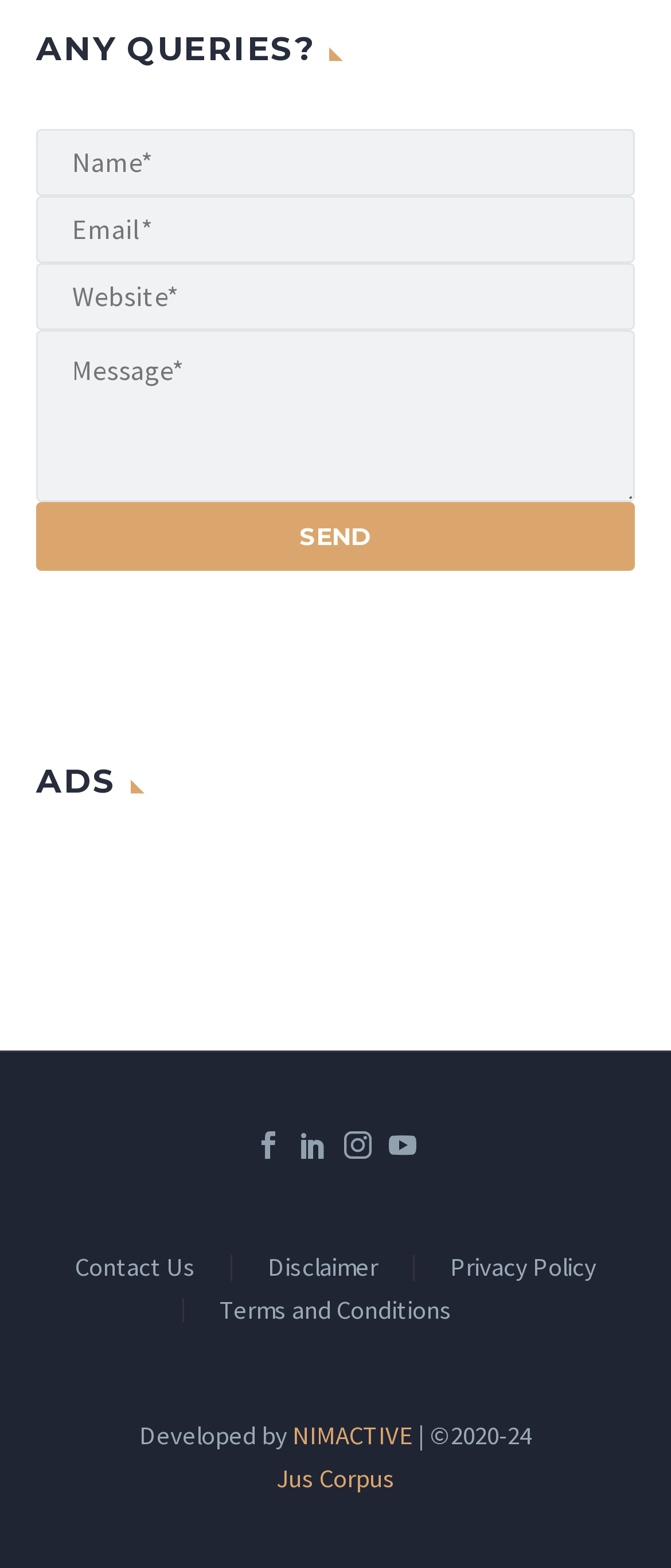What is the copyright year range?
Please provide a single word or phrase in response based on the screenshot.

2020-24